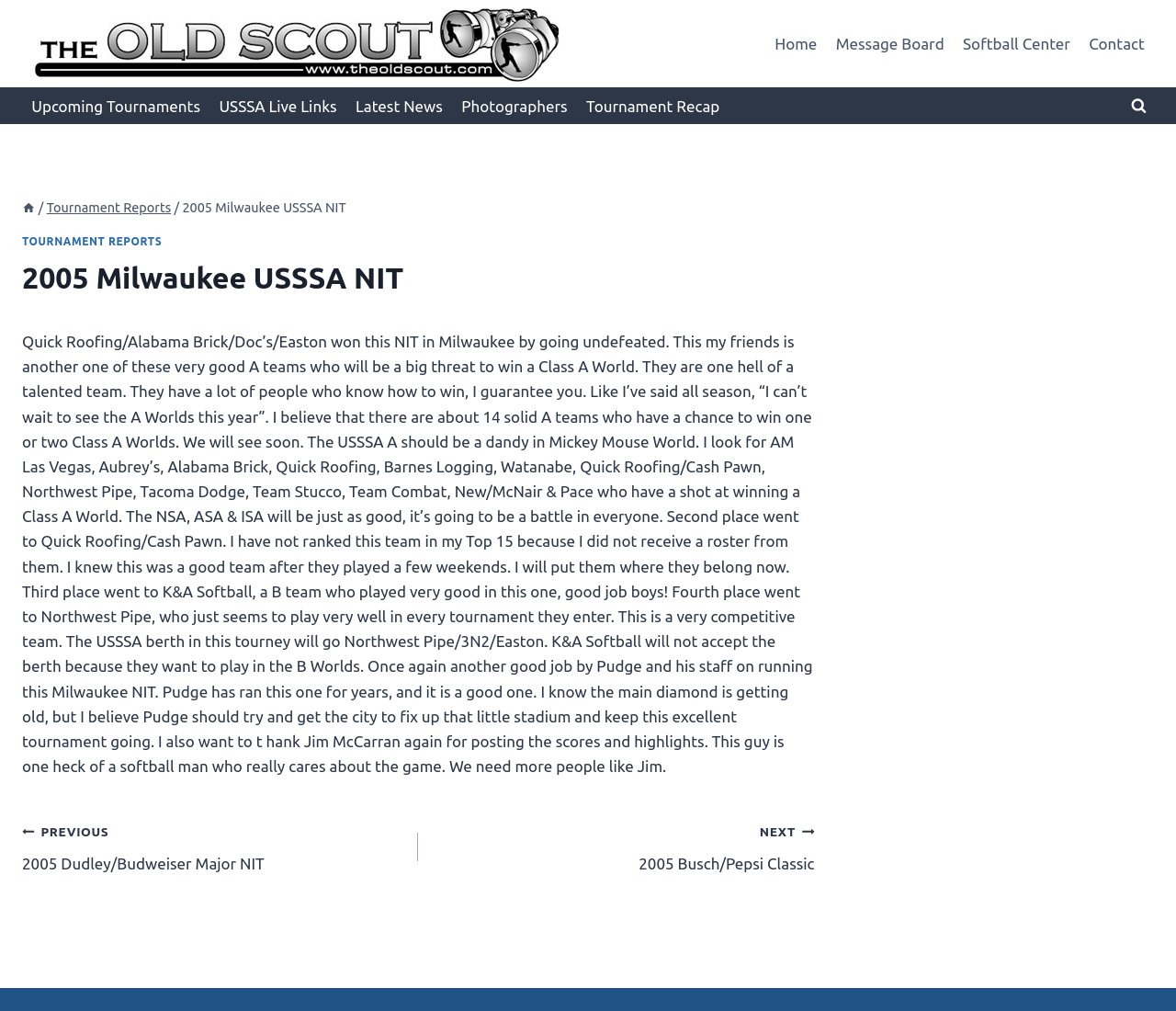Extract the main title from the webpage and generate its text.

2005 Milwaukee USSSA NIT